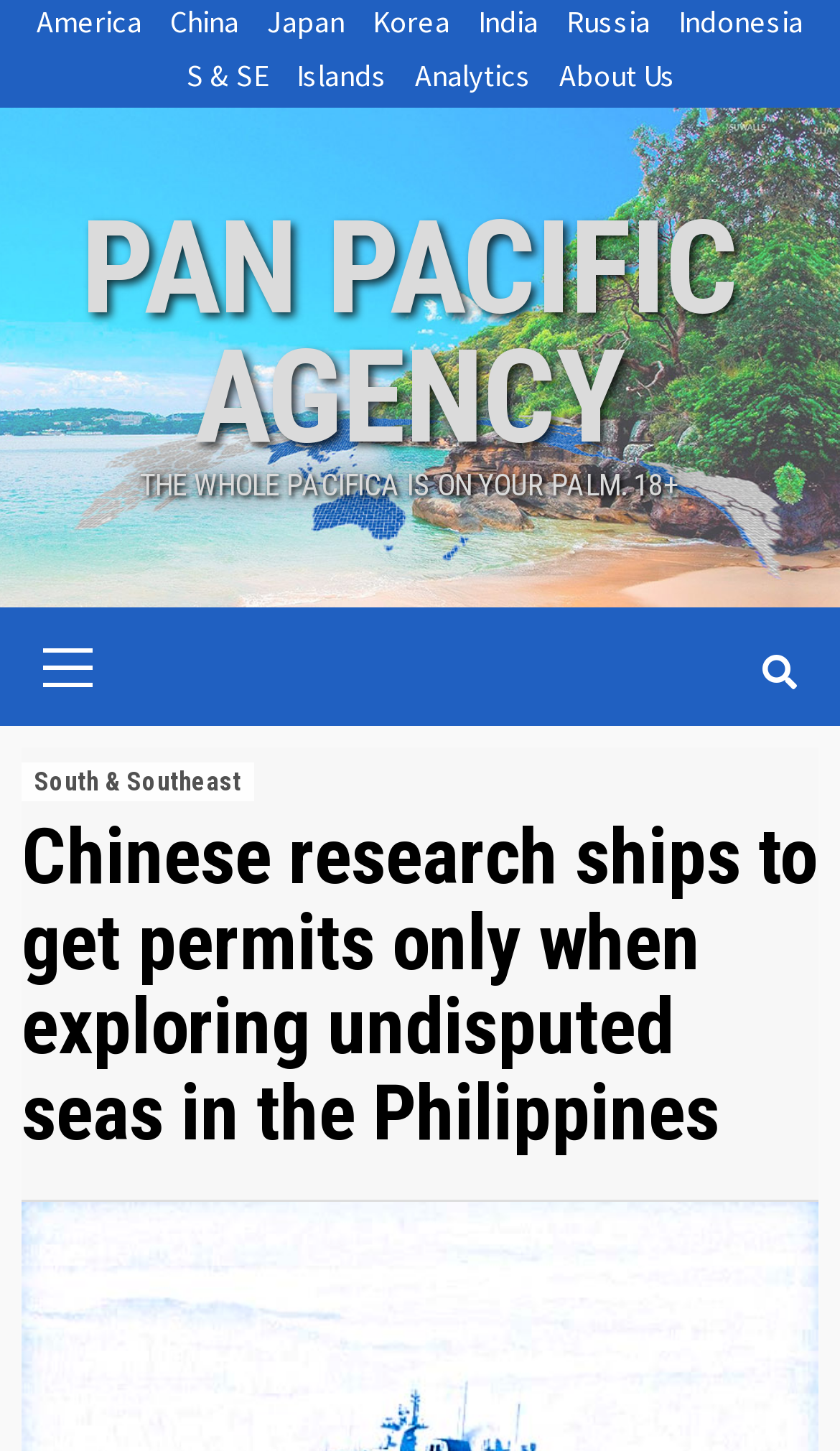Provide a short answer to the following question with just one word or phrase: How many menu items are in the primary menu?

1